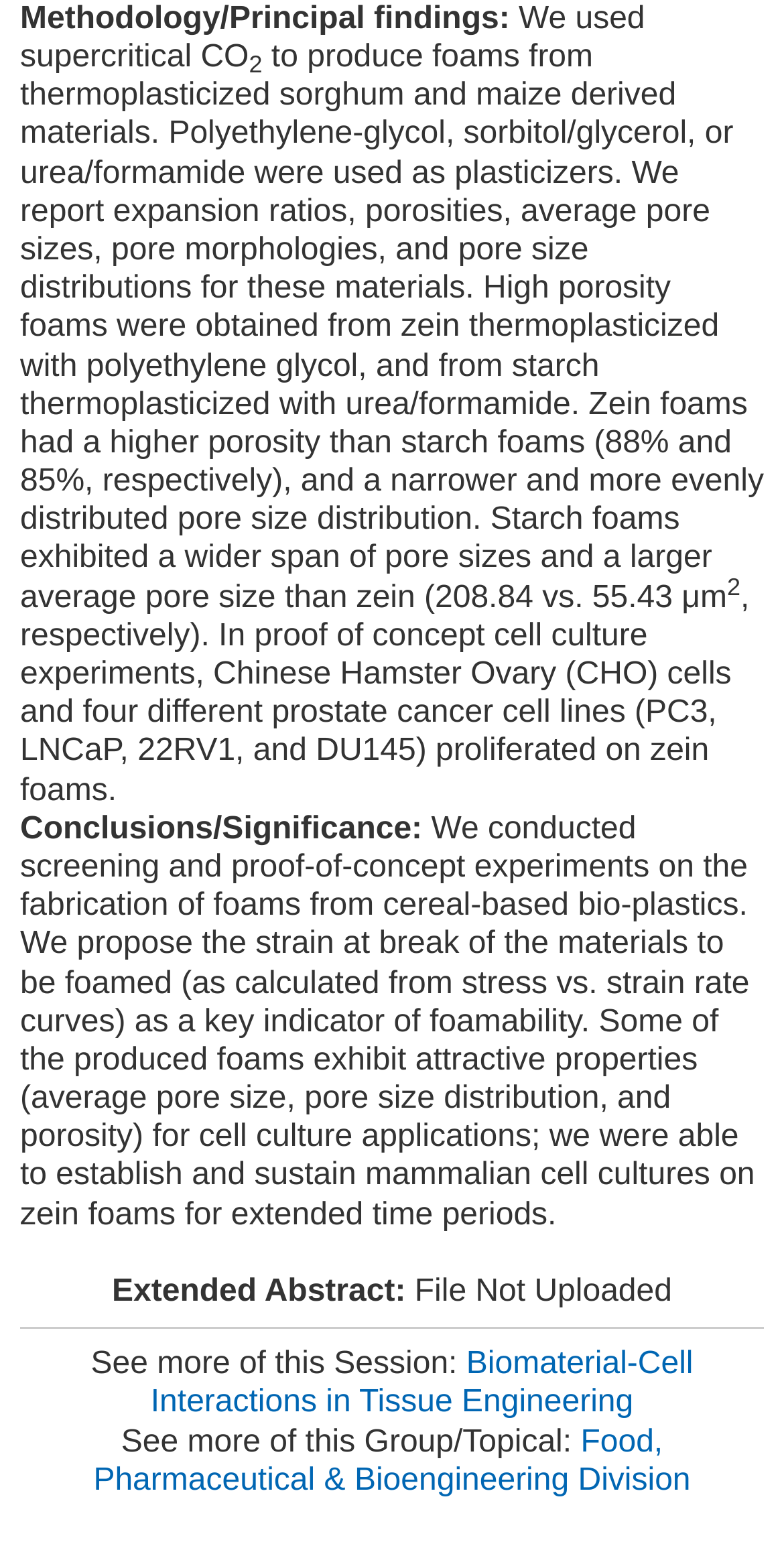Using a single word or phrase, answer the following question: 
What is the average pore size of starch foams?

208.84 μm